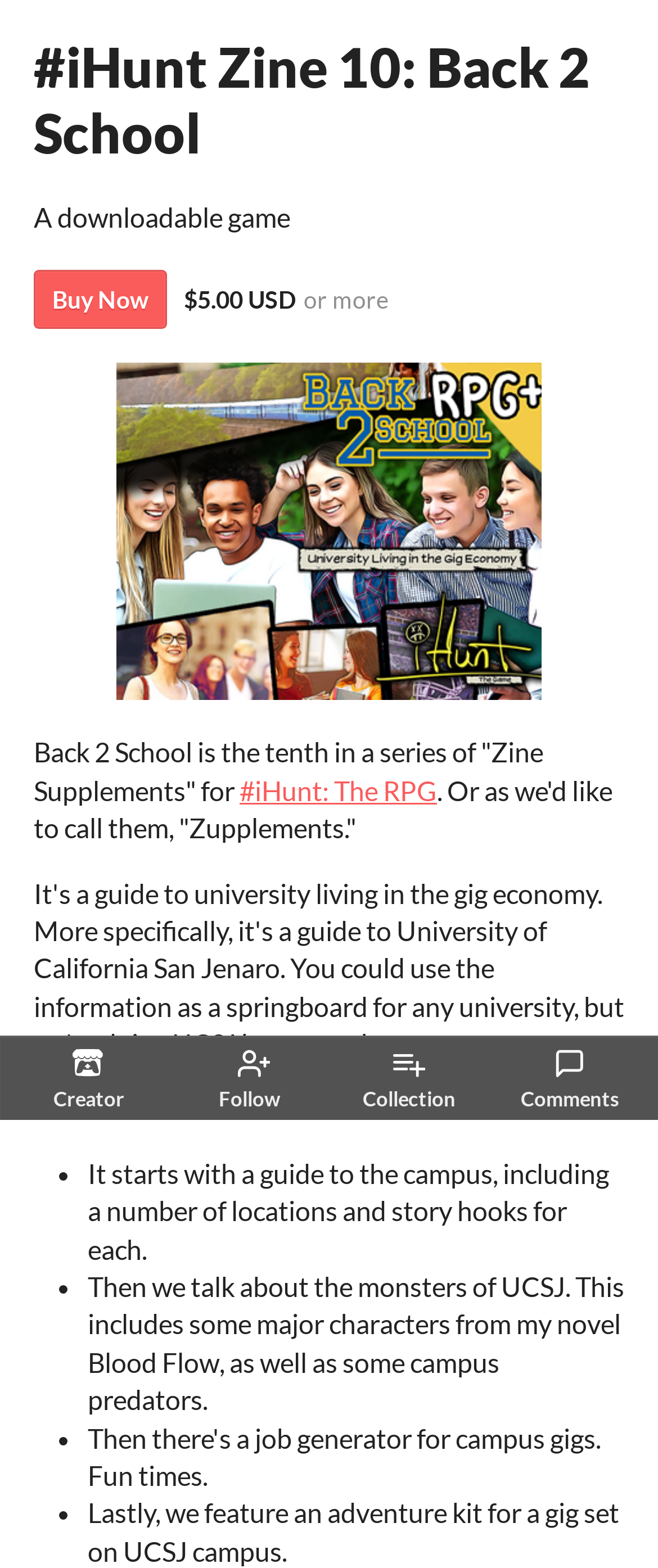What is the primary heading on this webpage?

#iHunt Zine 10: Back 2 School